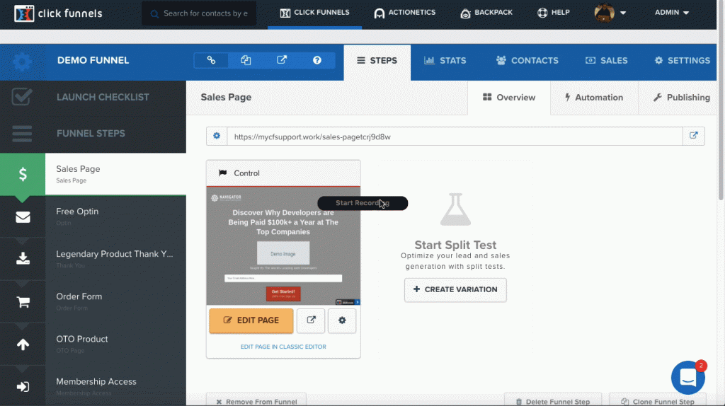What is the purpose of the 'Launch Checklist'?
Carefully analyze the image and provide a thorough answer to the question.

The 'Launch Checklist' is a navigation element located on the left sidebar of the dashboard, and its purpose is to help users optimize their sales funnels and marketing strategies, which is the overall intention of the ClickFunnels dashboard.